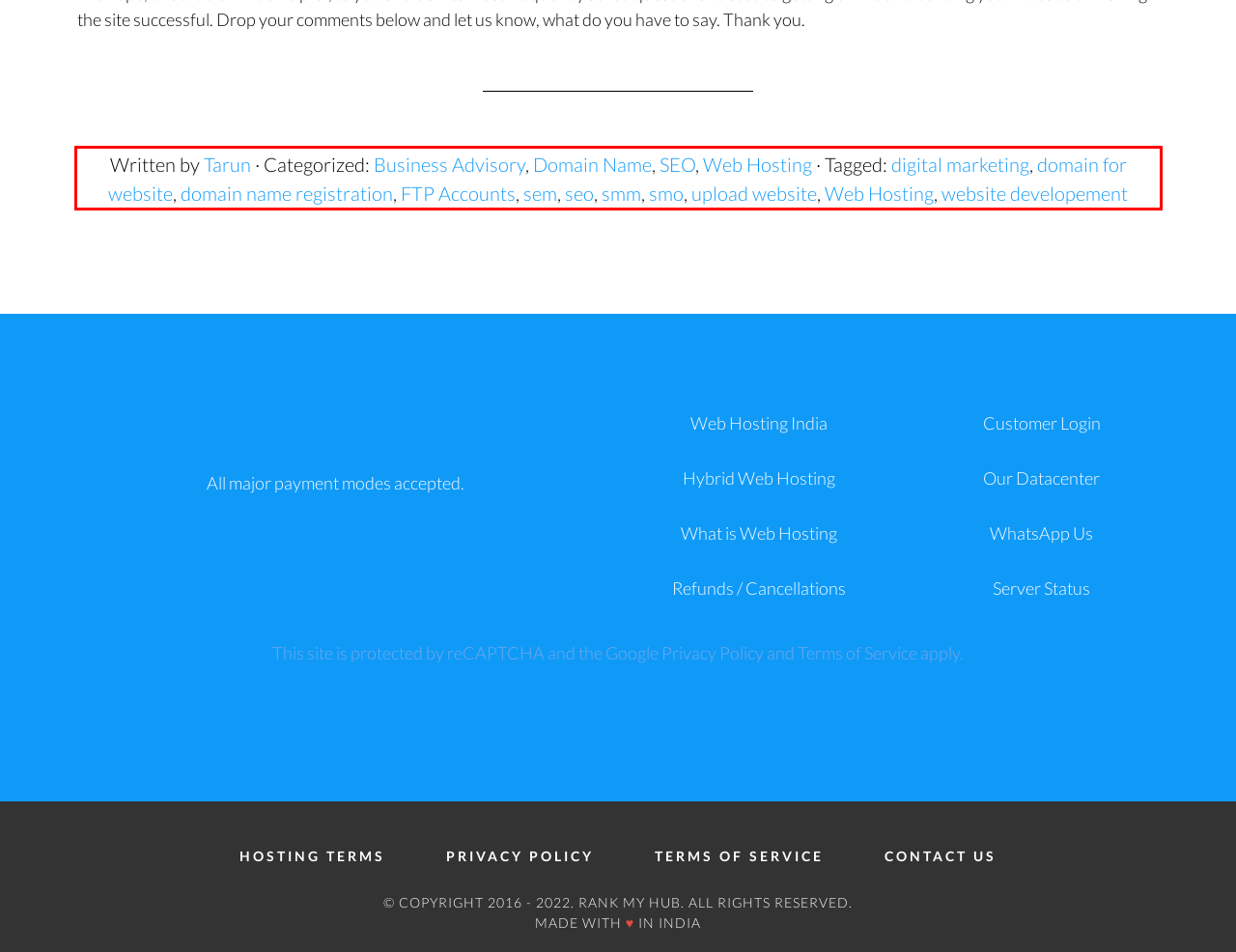You are provided with a screenshot of a webpage that includes a UI element enclosed in a red rectangle. Extract the text content inside this red rectangle.

Written by Tarun · Categorized: Business Advisory, Domain Name, SEO, Web Hosting · Tagged: digital marketing, domain for website, domain name registration, FTP Accounts, sem, seo, smm, smo, upload website, Web Hosting, website developement